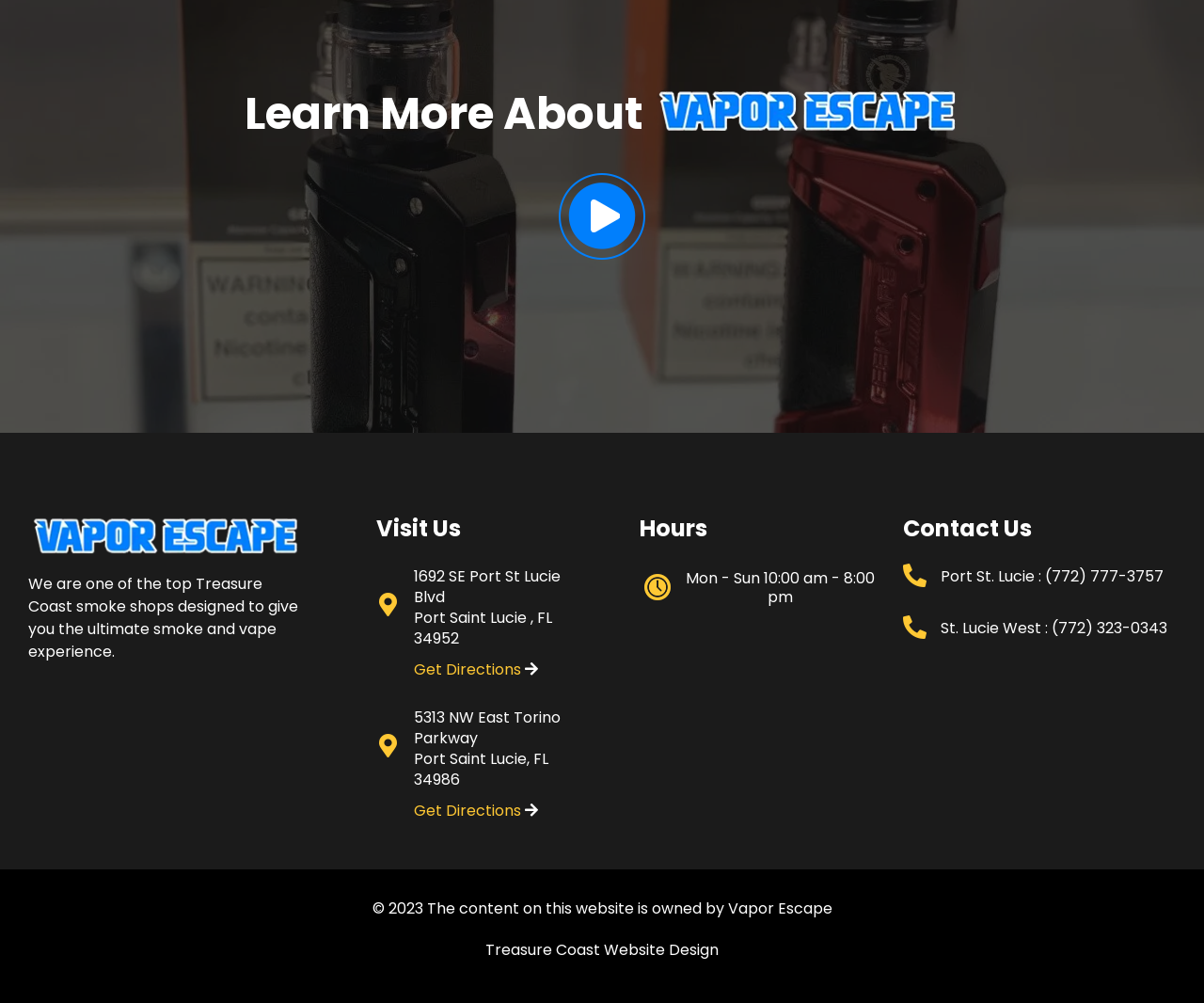What is the name of the smoke shop?
Please provide a comprehensive answer based on the contents of the image.

The name of the smoke shop can be inferred from the copyright information at the bottom of the page, which states '© 2023 The content on this website is owned by Vapor Escape'.